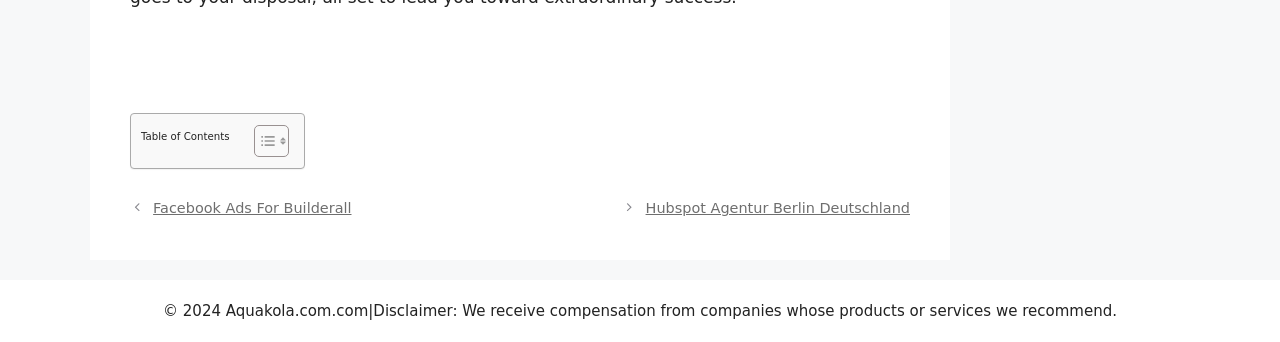How many images are in the Toggle Table of Content link? Observe the screenshot and provide a one-word or short phrase answer.

2